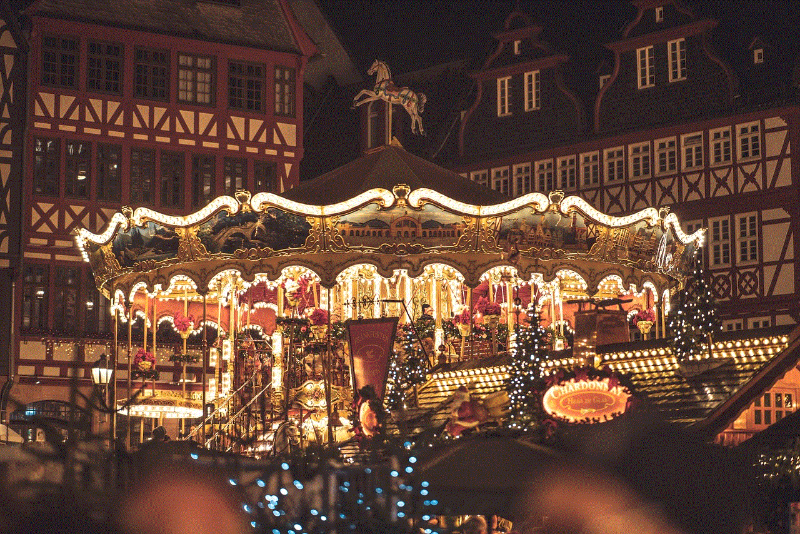Provide your answer to the question using just one word or phrase: What is the carousel adorned with?

Shimmering lights and intricate decorations